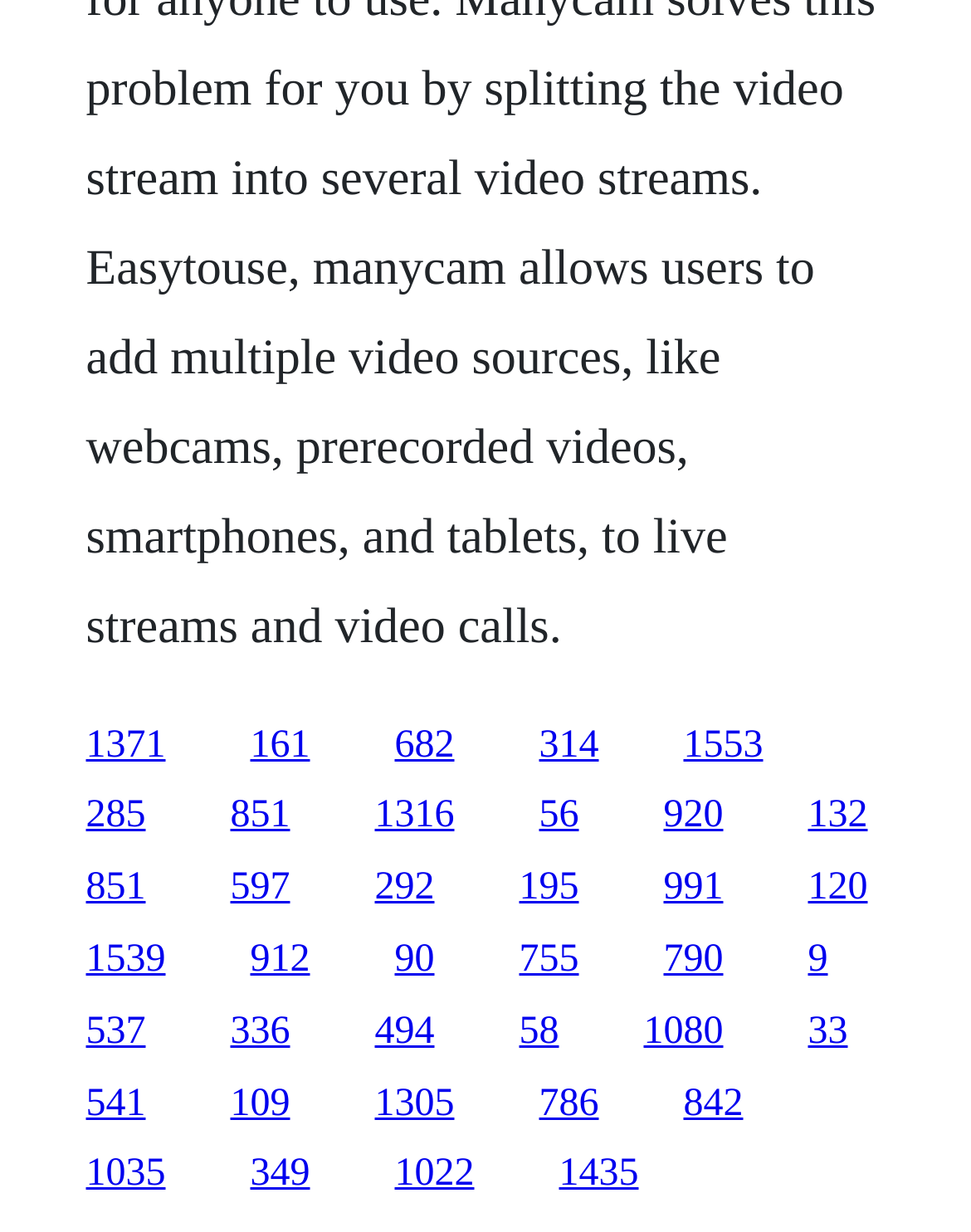Are all links of the same height?
Respond to the question with a well-detailed and thorough answer.

I compared the y2 values of all links and found that they are all the same, which means all links have the same height.